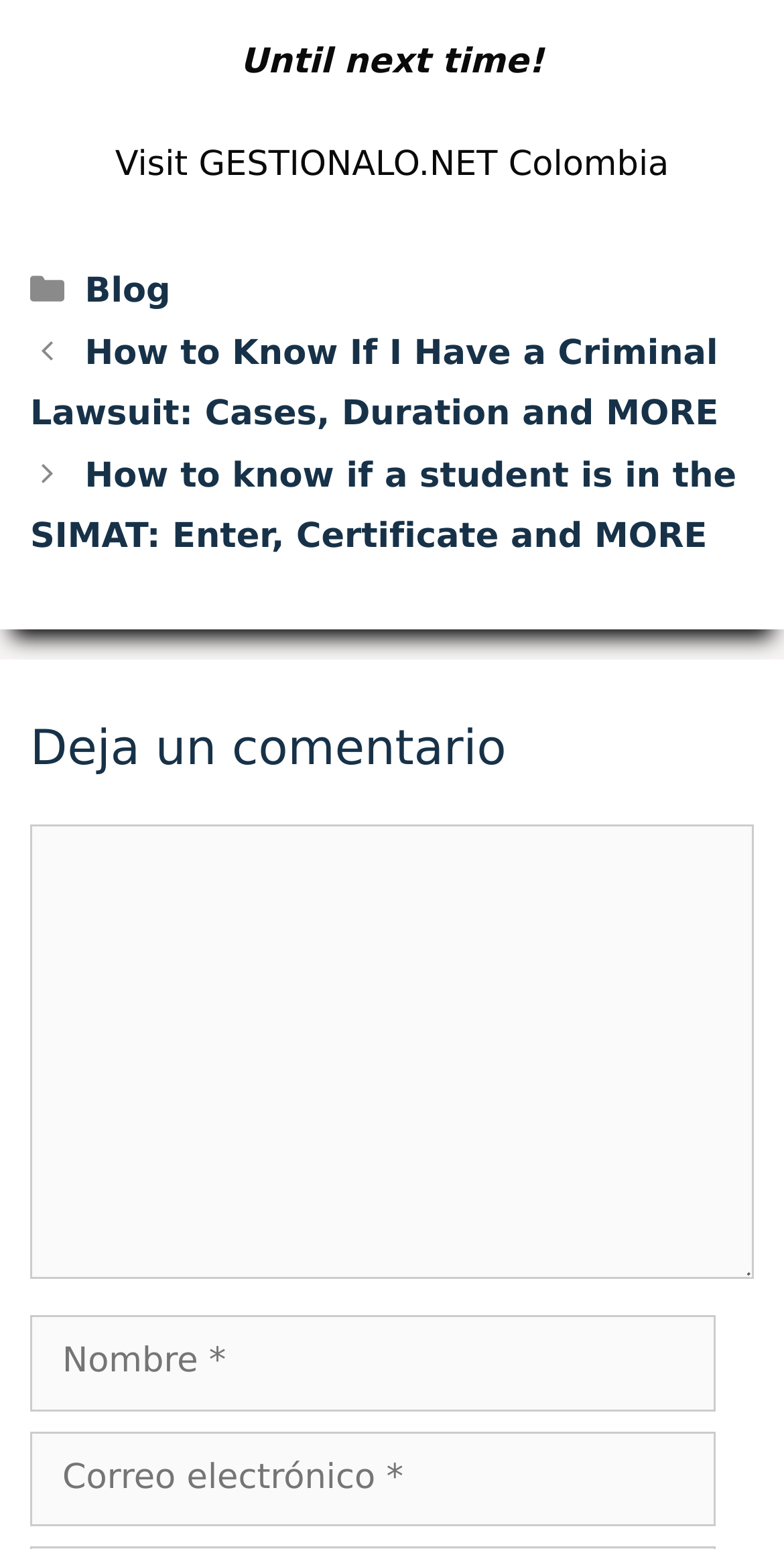Given the element description Blog, predict the bounding box coordinates for the UI element in the webpage screenshot. The format should be (top-left x, top-left y, bottom-right x, bottom-right y), and the values should be between 0 and 1.

[0.108, 0.175, 0.218, 0.201]